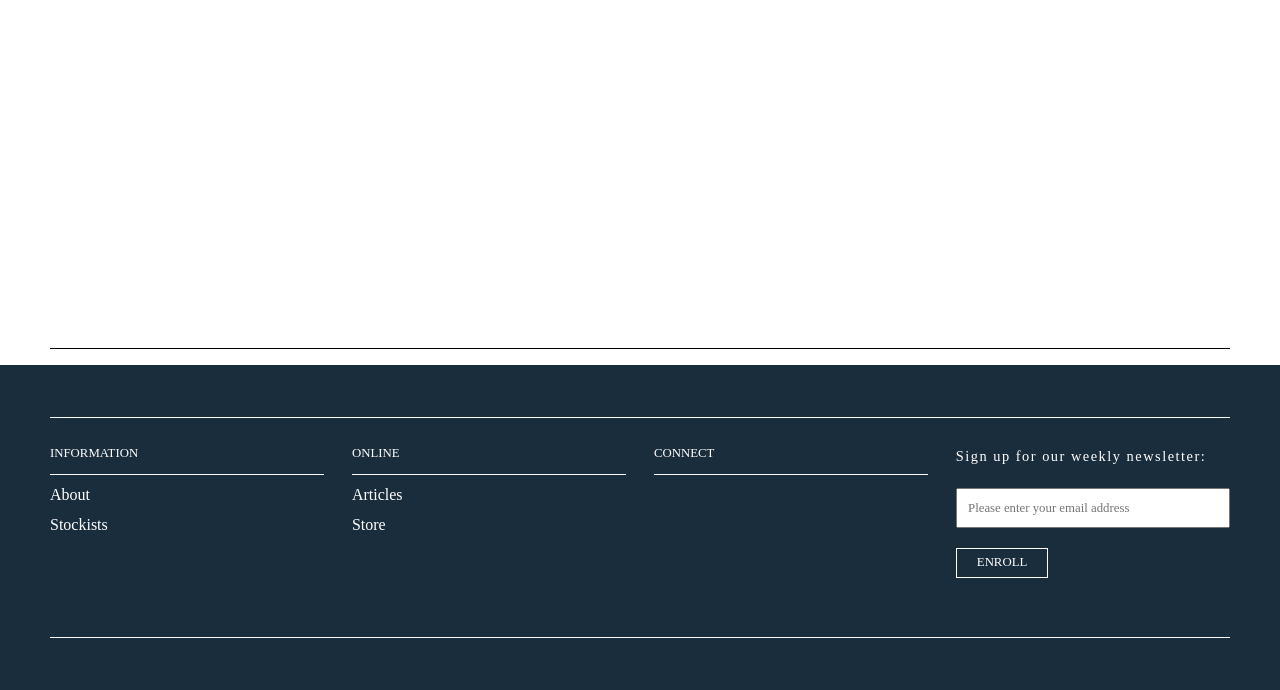Based on the image, please elaborate on the answer to the following question:
What are the main categories on this website?

By analyzing the webpage structure, I found three main categories: INFORMATION, ONLINE, and CONNECT, which are represented by static text elements with distinct bounding box coordinates.